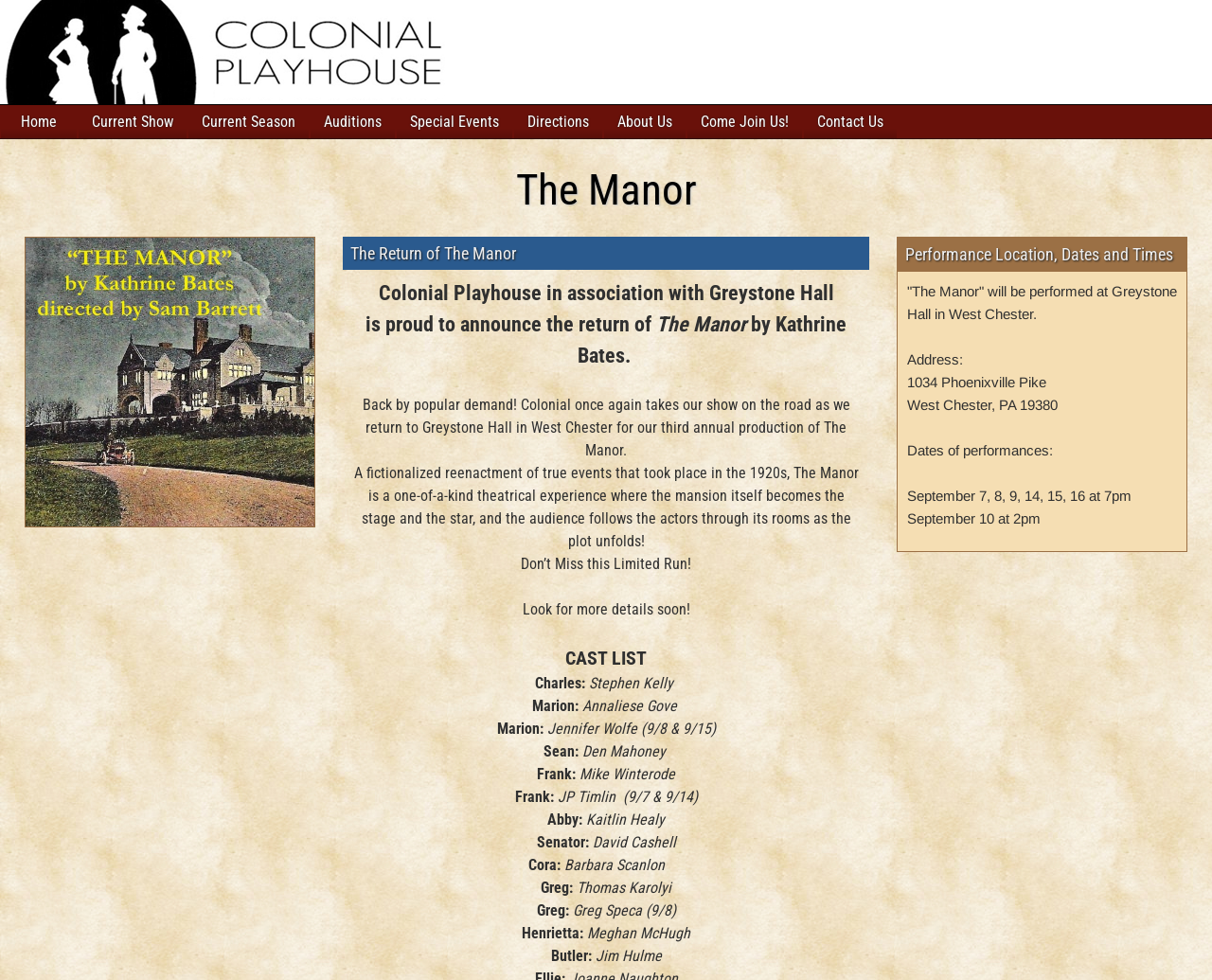Please pinpoint the bounding box coordinates for the region I should click to adhere to this instruction: "View the 'Current Show'".

[0.065, 0.107, 0.154, 0.141]